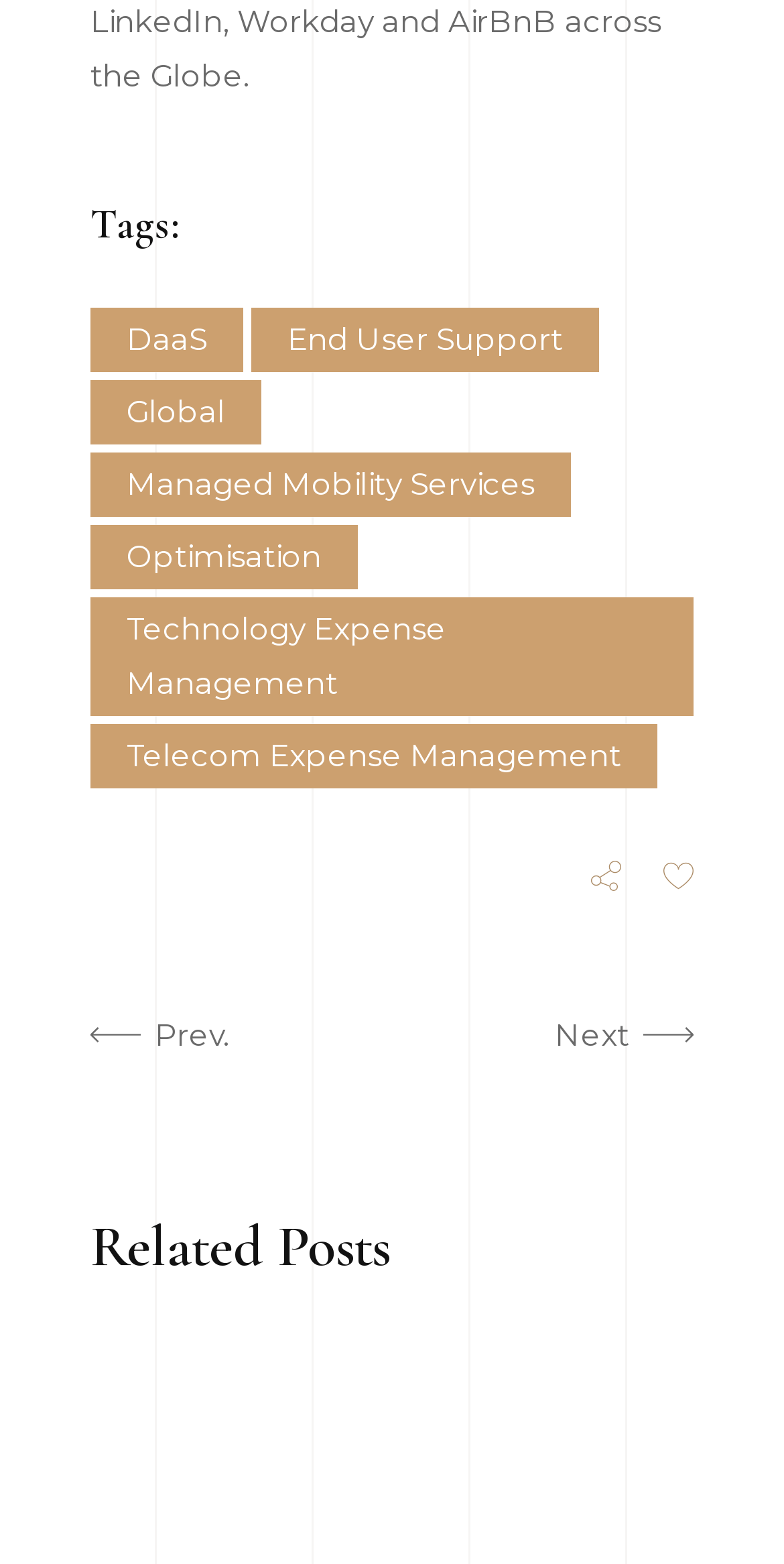Pinpoint the bounding box coordinates of the element that must be clicked to accomplish the following instruction: "View Related Posts". The coordinates should be in the format of four float numbers between 0 and 1, i.e., [left, top, right, bottom].

[0.115, 0.777, 0.885, 0.818]